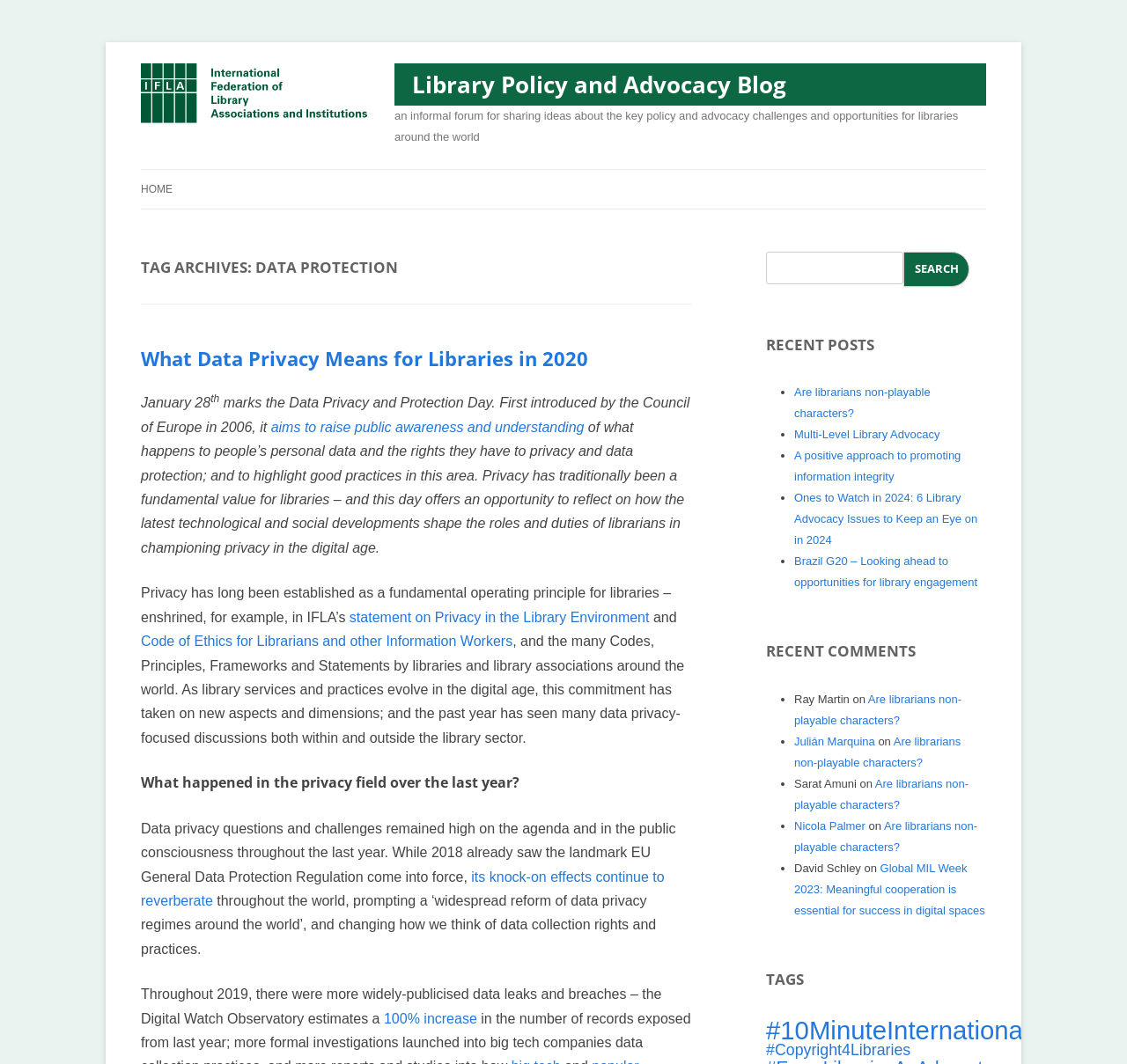What is the name of the blog?
Provide a concise answer using a single word or phrase based on the image.

Library Policy and Advocacy Blog